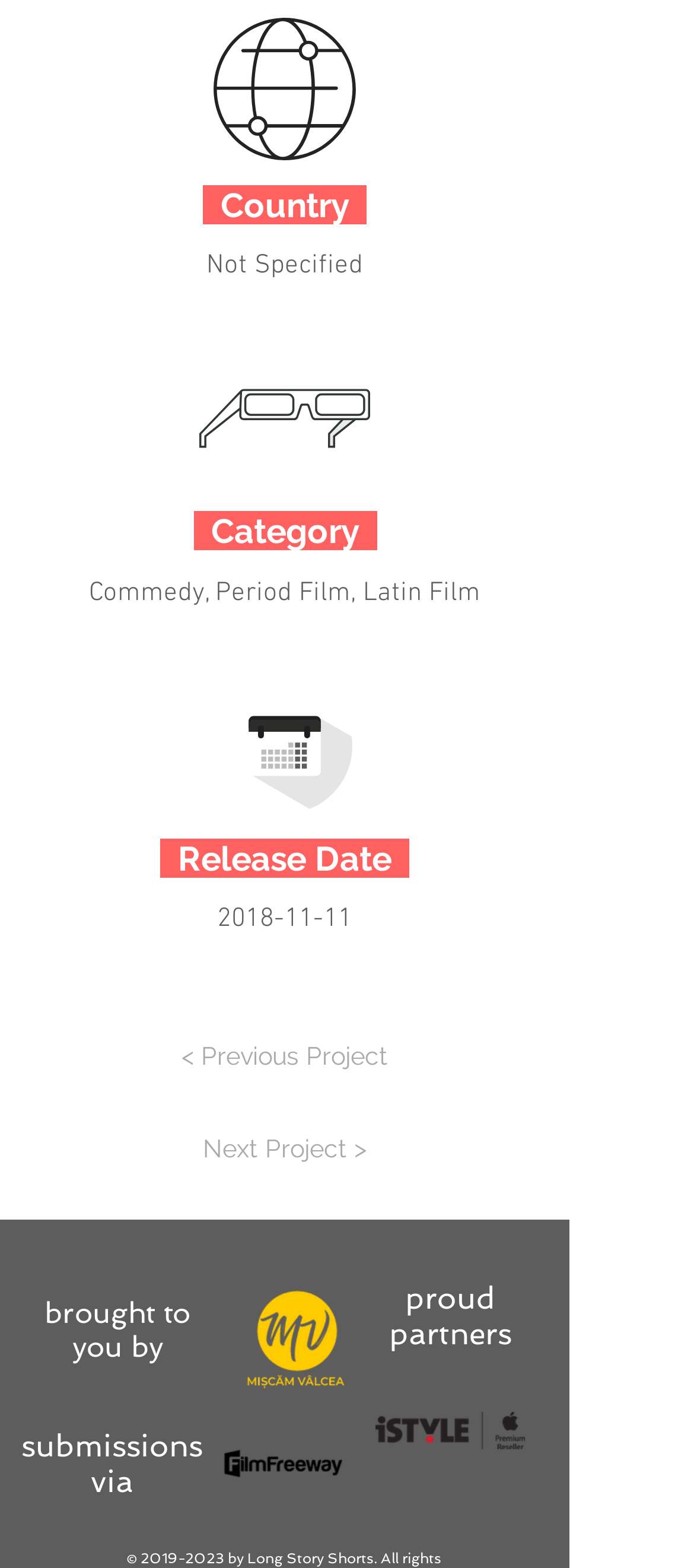What is the copyright year range?
Answer the question in as much detail as possible.

I found the copyright year range by looking at the link element with the OCR text '2019-2023' which is located at the bottom of the page.